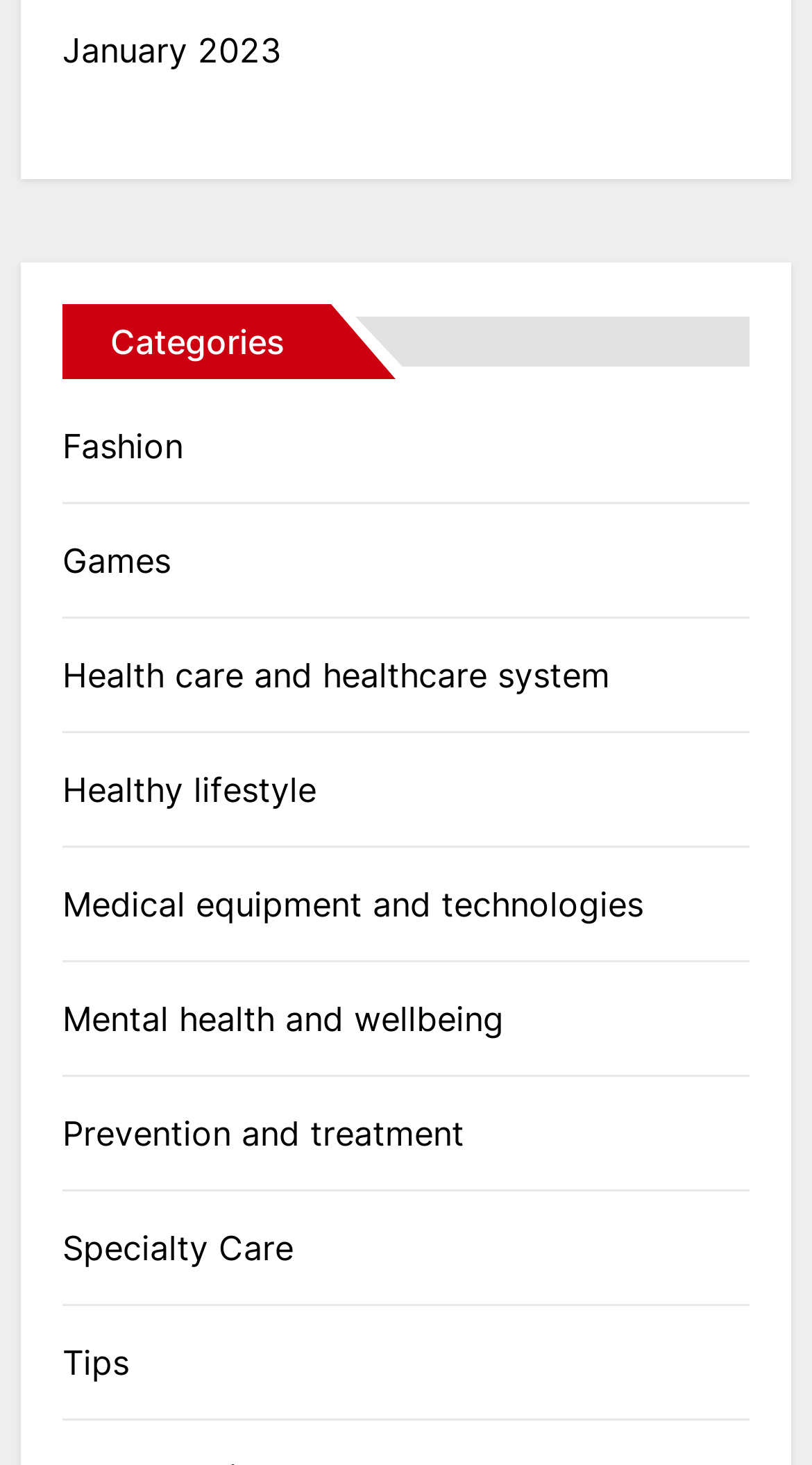Identify the bounding box coordinates of the clickable region required to complete the instruction: "View January 2023". The coordinates should be given as four float numbers within the range of 0 and 1, i.e., [left, top, right, bottom].

[0.077, 0.017, 0.363, 0.051]